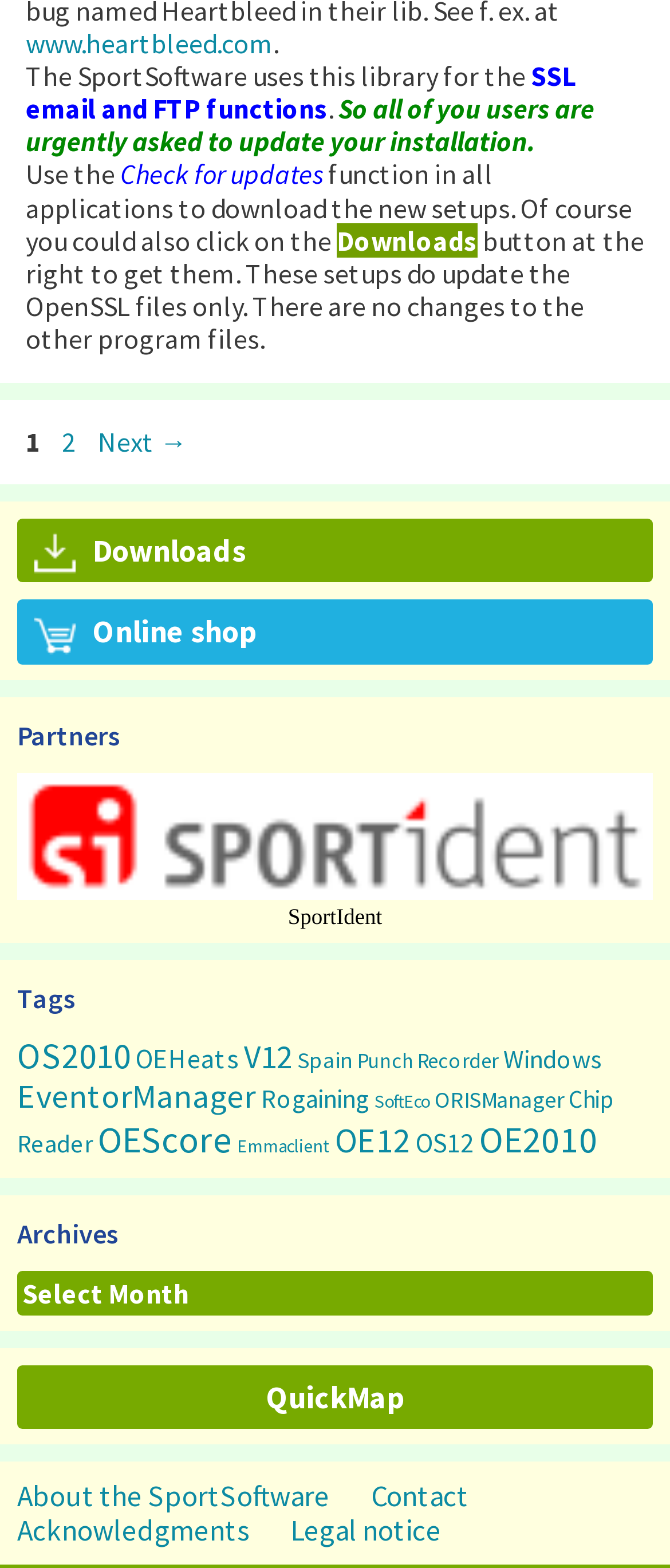Please provide the bounding box coordinates for the element that needs to be clicked to perform the instruction: "Click the 'Next' button". The coordinates must consist of four float numbers between 0 and 1, formatted as [left, top, right, bottom].

[0.133, 0.27, 0.292, 0.292]